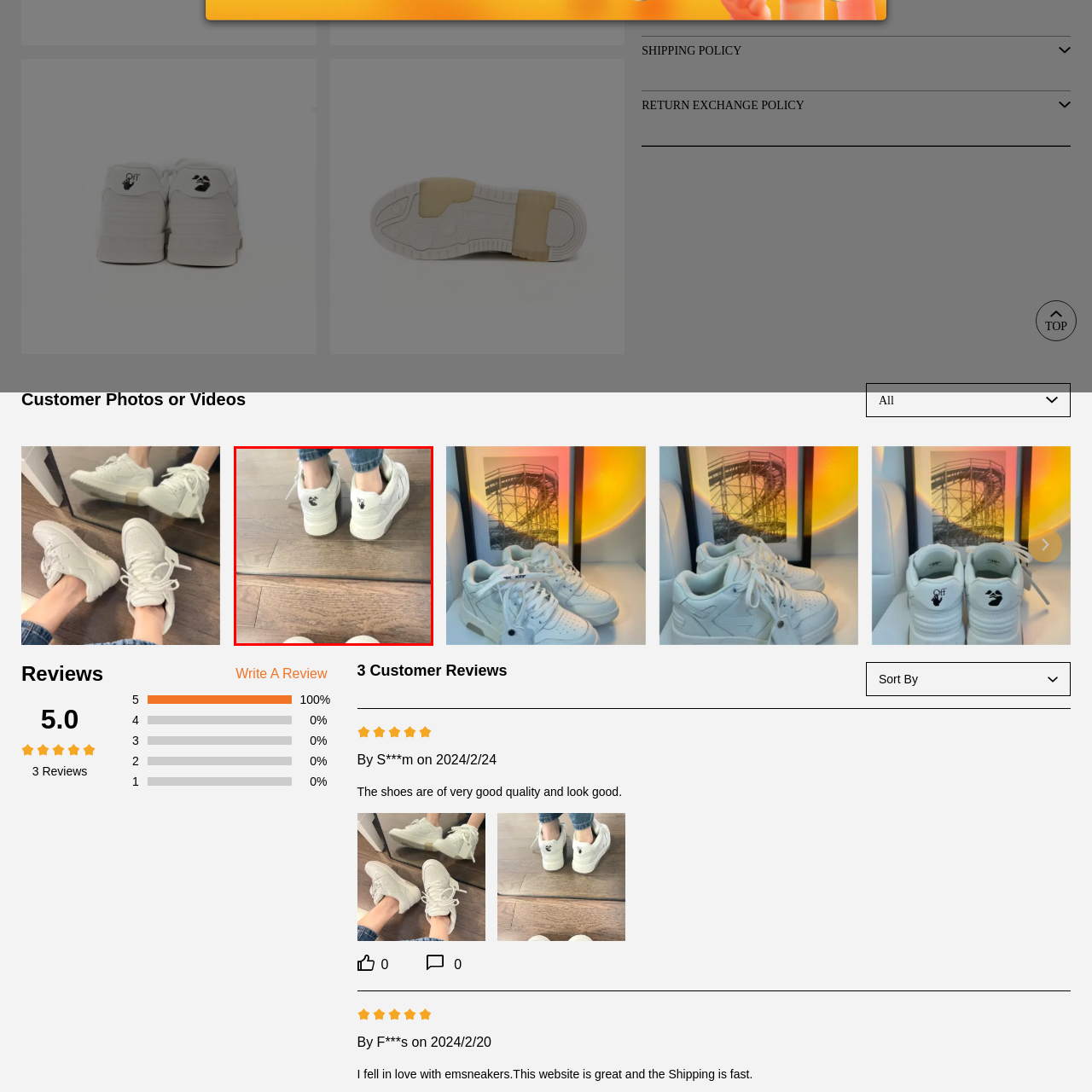Refer to the section enclosed in the red box, Are the jeans rolled up? Please answer briefly with a single word or phrase.

Yes